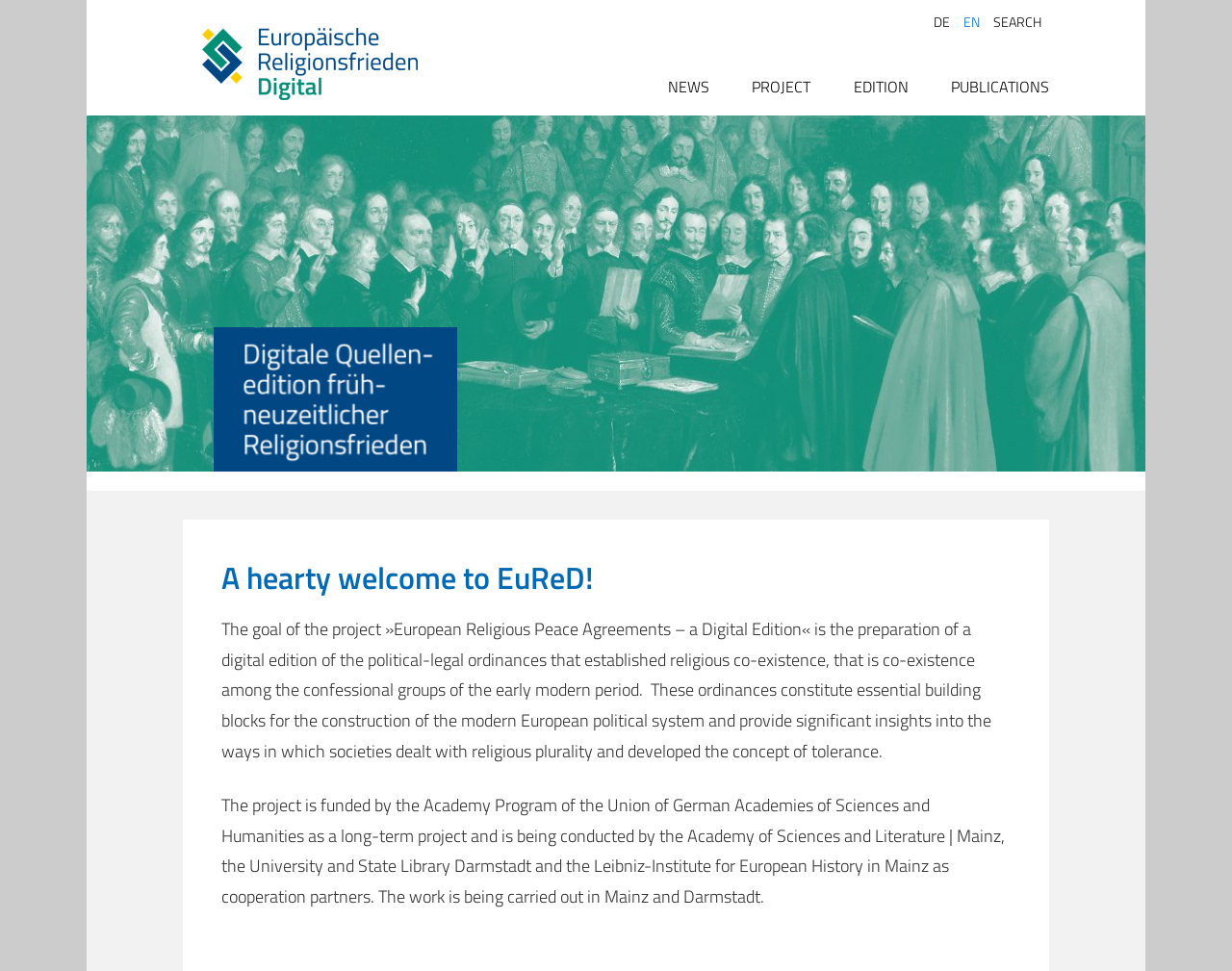Find the bounding box coordinates of the area to click in order to follow the instruction: "Learn about the project".

[0.61, 0.077, 0.658, 0.101]